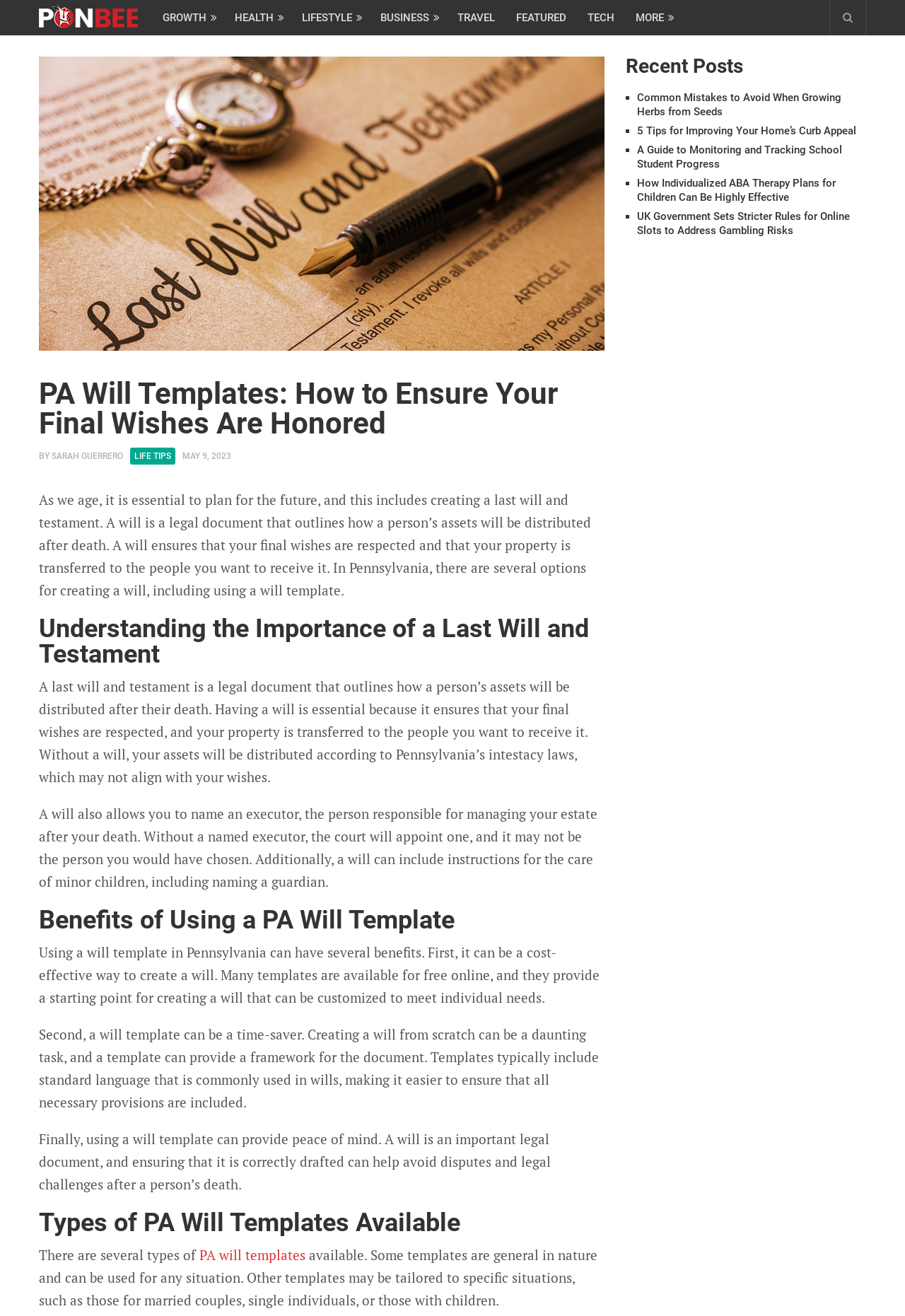Use one word or a short phrase to answer the question provided: 
What is the date of the article?

May 9, 2023